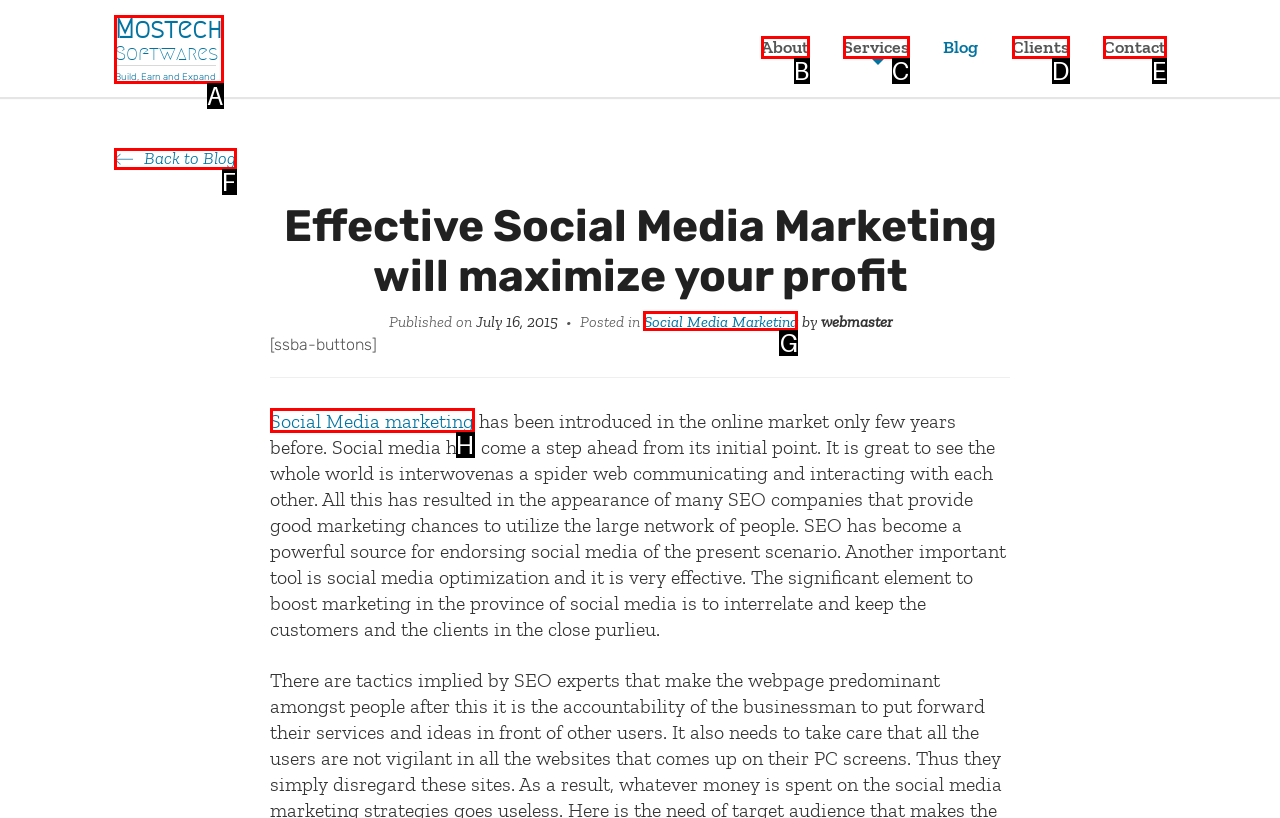Tell me which one HTML element best matches the description: MostechSoftwares Build, Earn and Expand
Answer with the option's letter from the given choices directly.

A